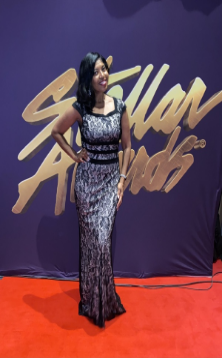Using a single word or phrase, answer the following question: 
What is the length of the woman's dress?

floor-length